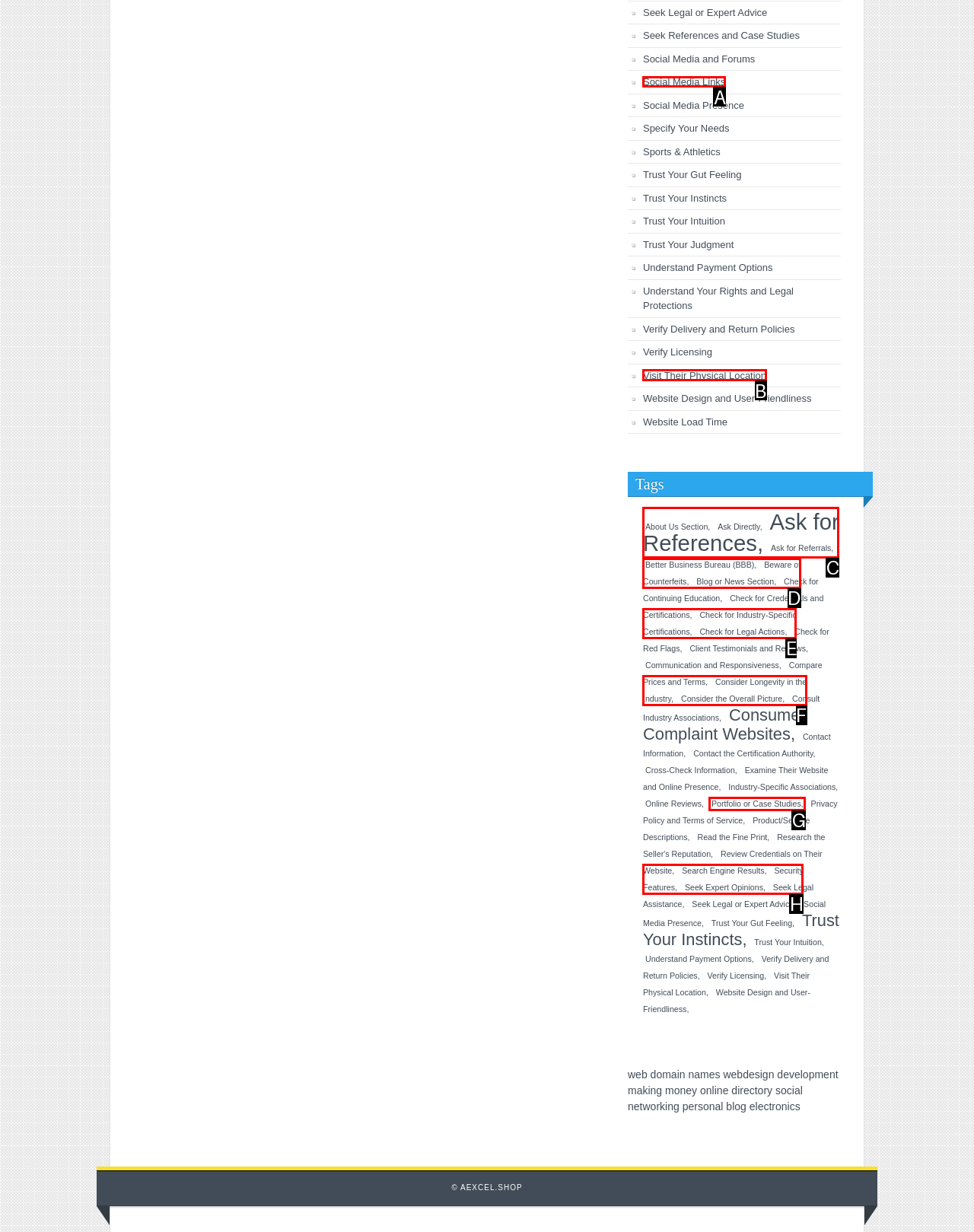Which lettered option should I select to achieve the task: Explore 'Social Media Links' according to the highlighted elements in the screenshot?

A